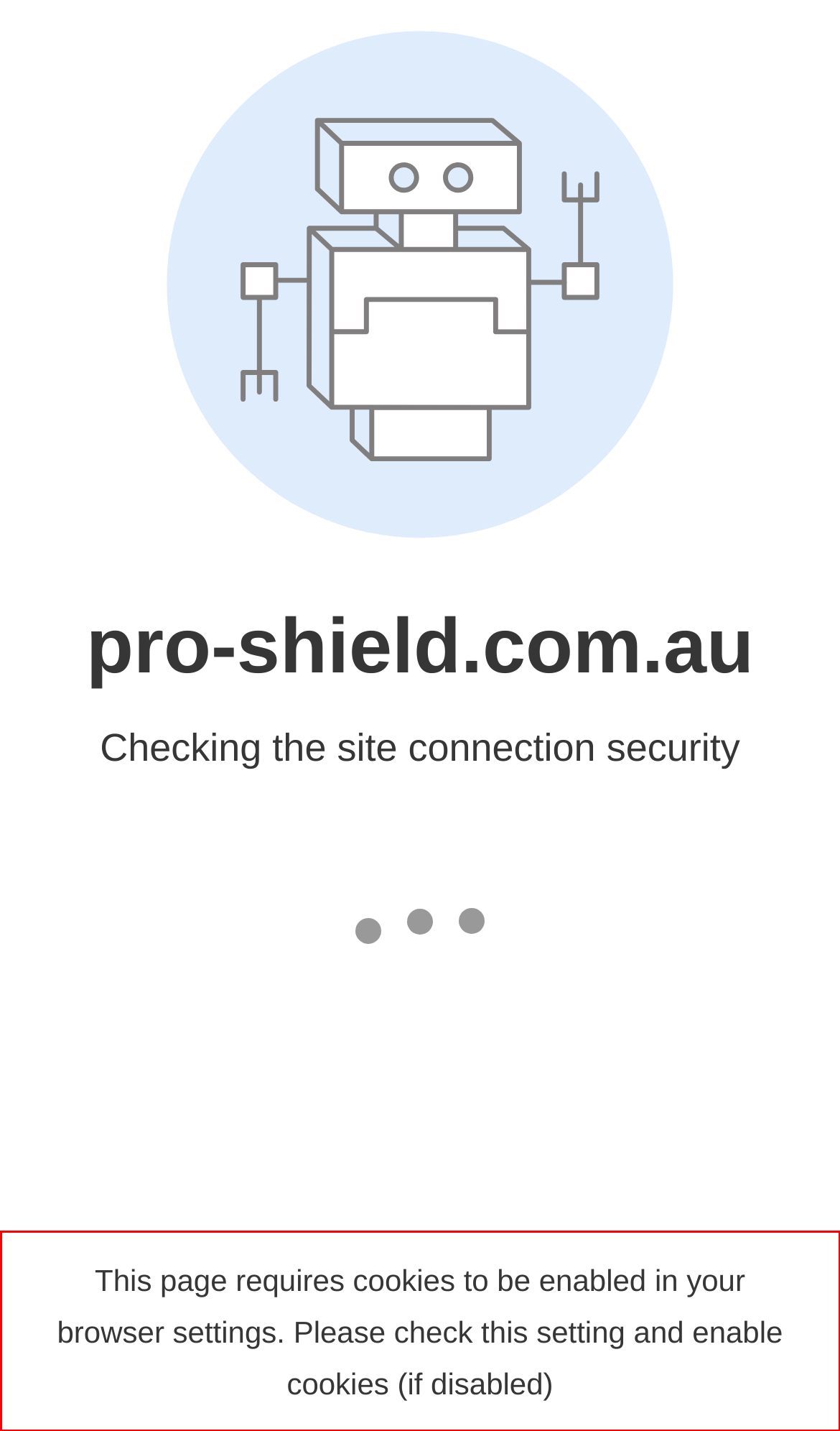Please analyze the screenshot of a webpage and extract the text content within the red bounding box using OCR.

This page requires cookies to be enabled in your browser settings. Please check this setting and enable cookies (if disabled)